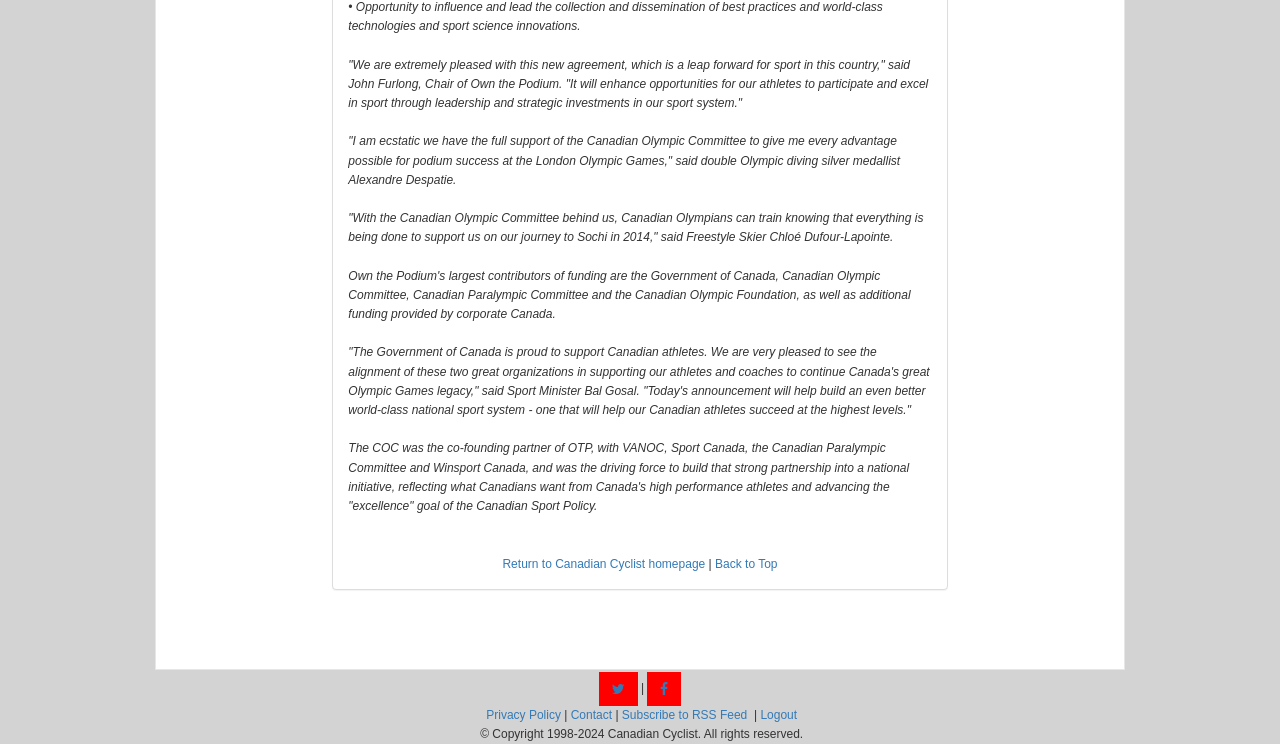Provide the bounding box coordinates of the HTML element this sentence describes: "Back to Top".

[0.559, 0.749, 0.607, 0.768]